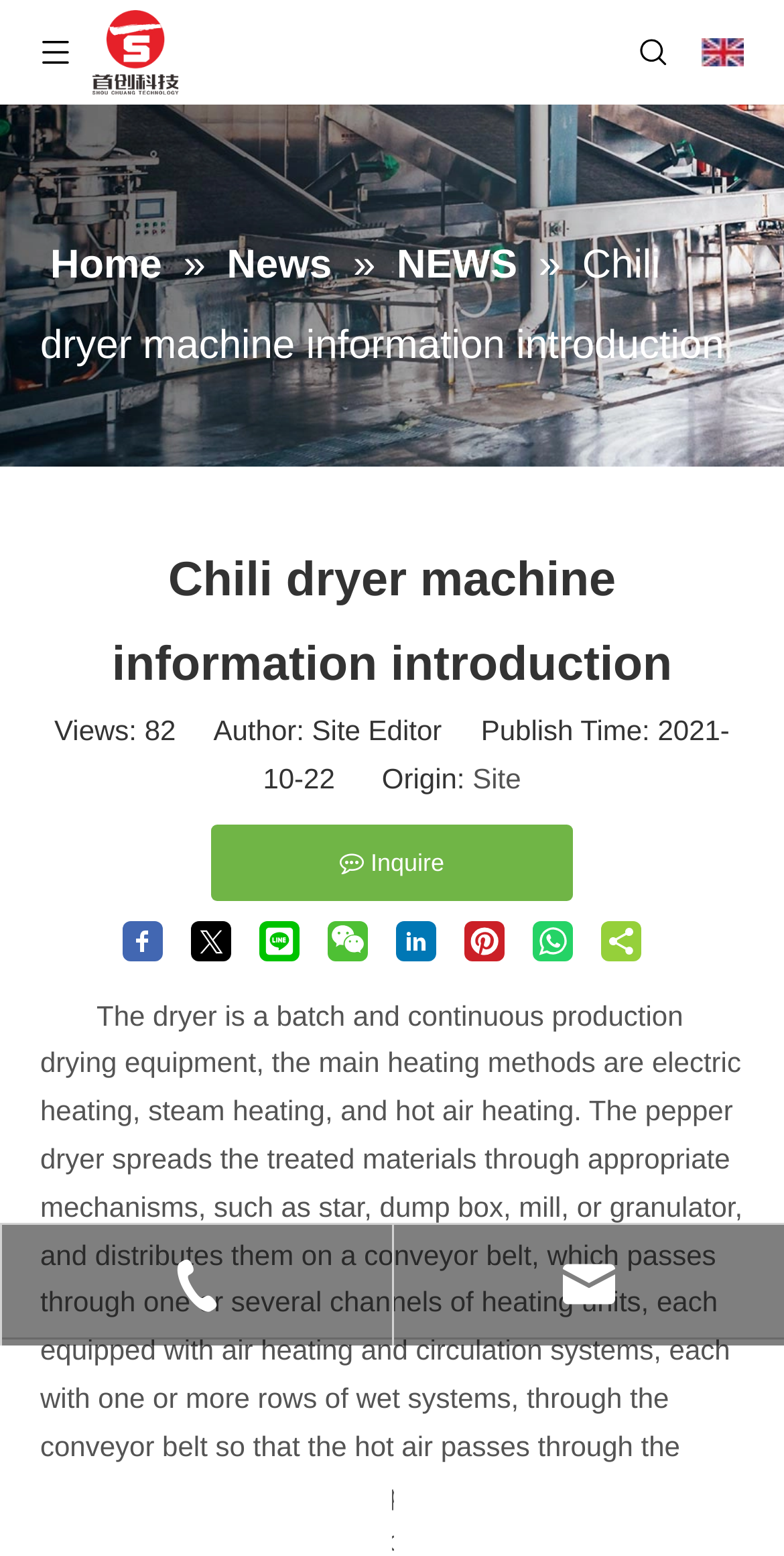How many navigation links are there in the top menu?
Offer a detailed and exhaustive answer to the question.

I counted the number of link elements in the top menu and found three links: 'Home', 'News', and 'NEWS'.